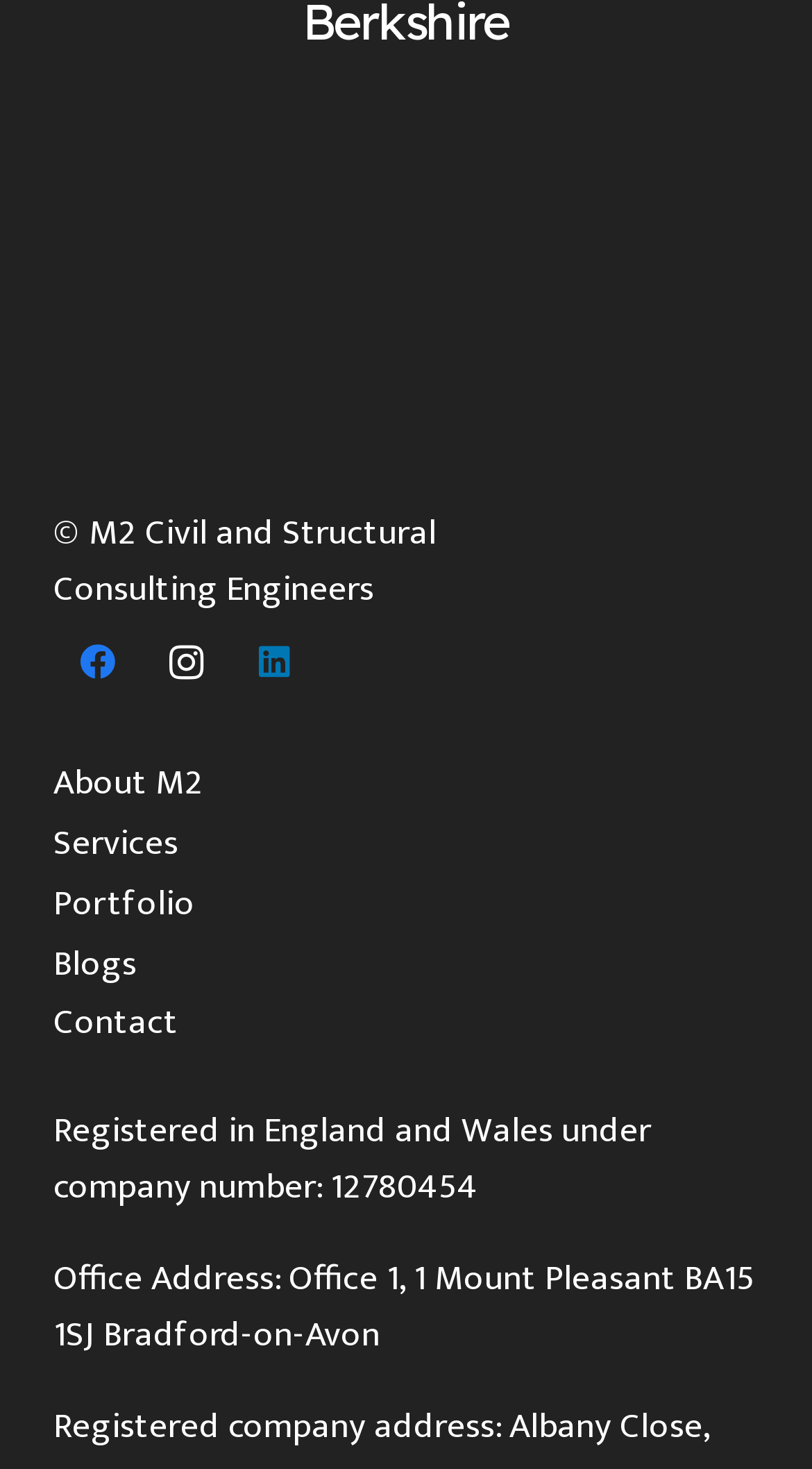Using the information in the image, give a detailed answer to the following question: How many navigation links are there?

There are five navigation links, namely About M2, Services, Portfolio, Blogs, and Contact, located at the top of the webpage.